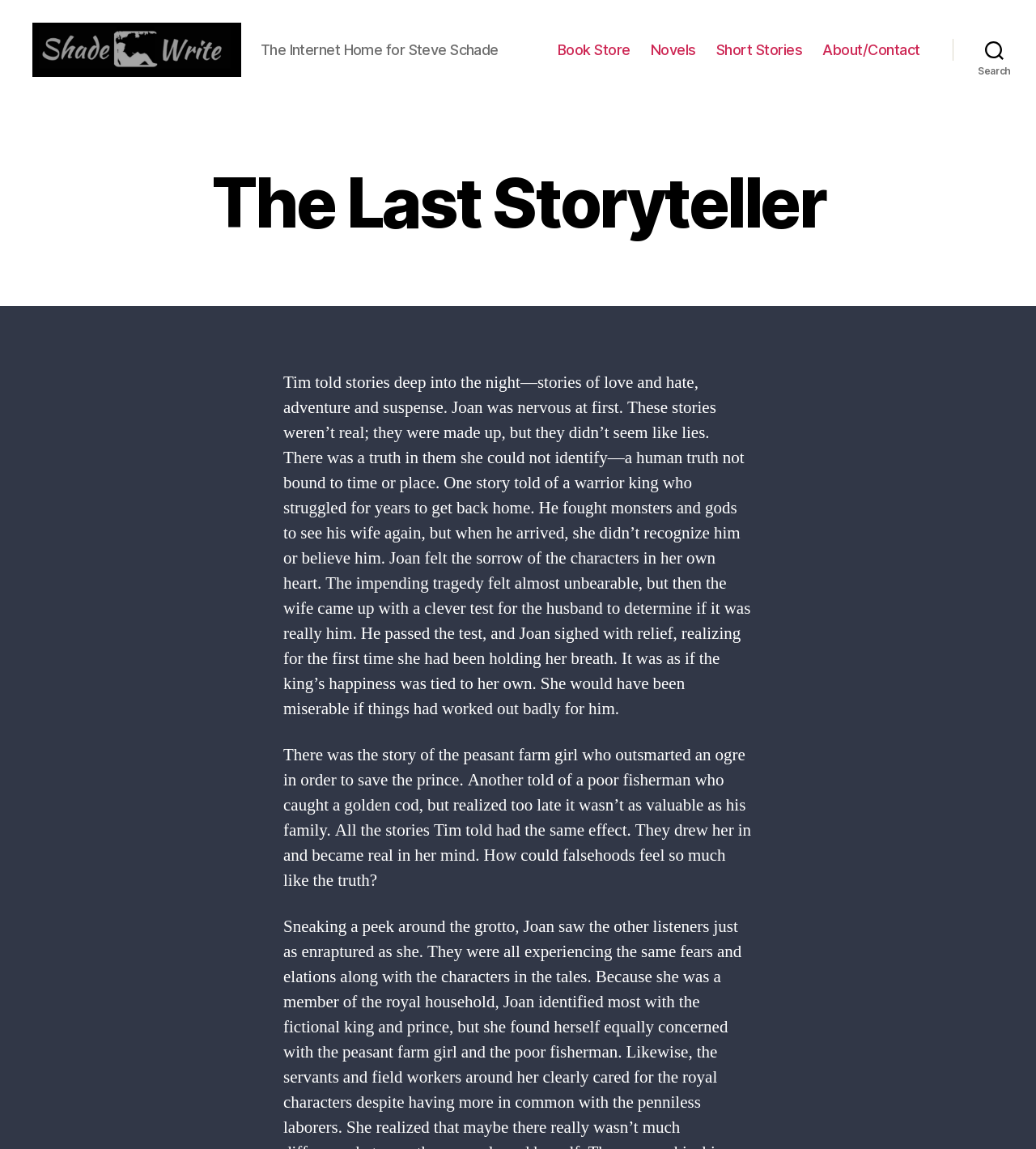Use the information in the screenshot to answer the question comprehensively: What type of content is available on the website?

The type of content available on the website can be determined by looking at the navigation links, which include 'Book Store', 'Novels', and 'Short Stories', suggesting that the website is focused on literary content.